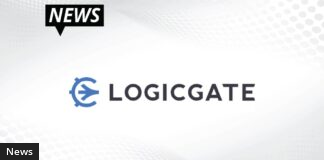What is the purpose of the abstract background?
Answer with a single word or phrase, using the screenshot for reference.

To enhance focus